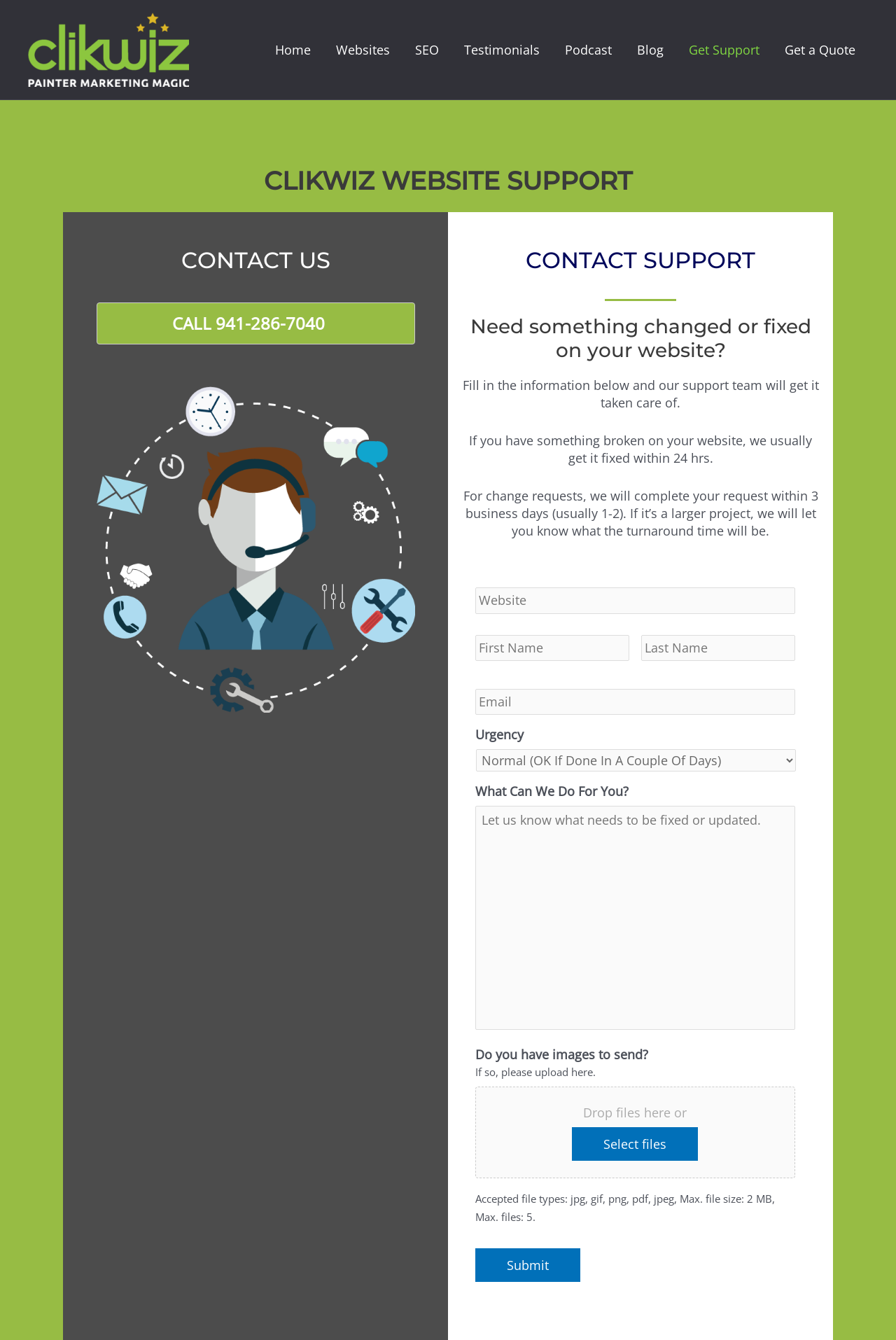Find and indicate the bounding box coordinates of the region you should select to follow the given instruction: "Fill in the website field".

[0.53, 0.439, 0.887, 0.458]